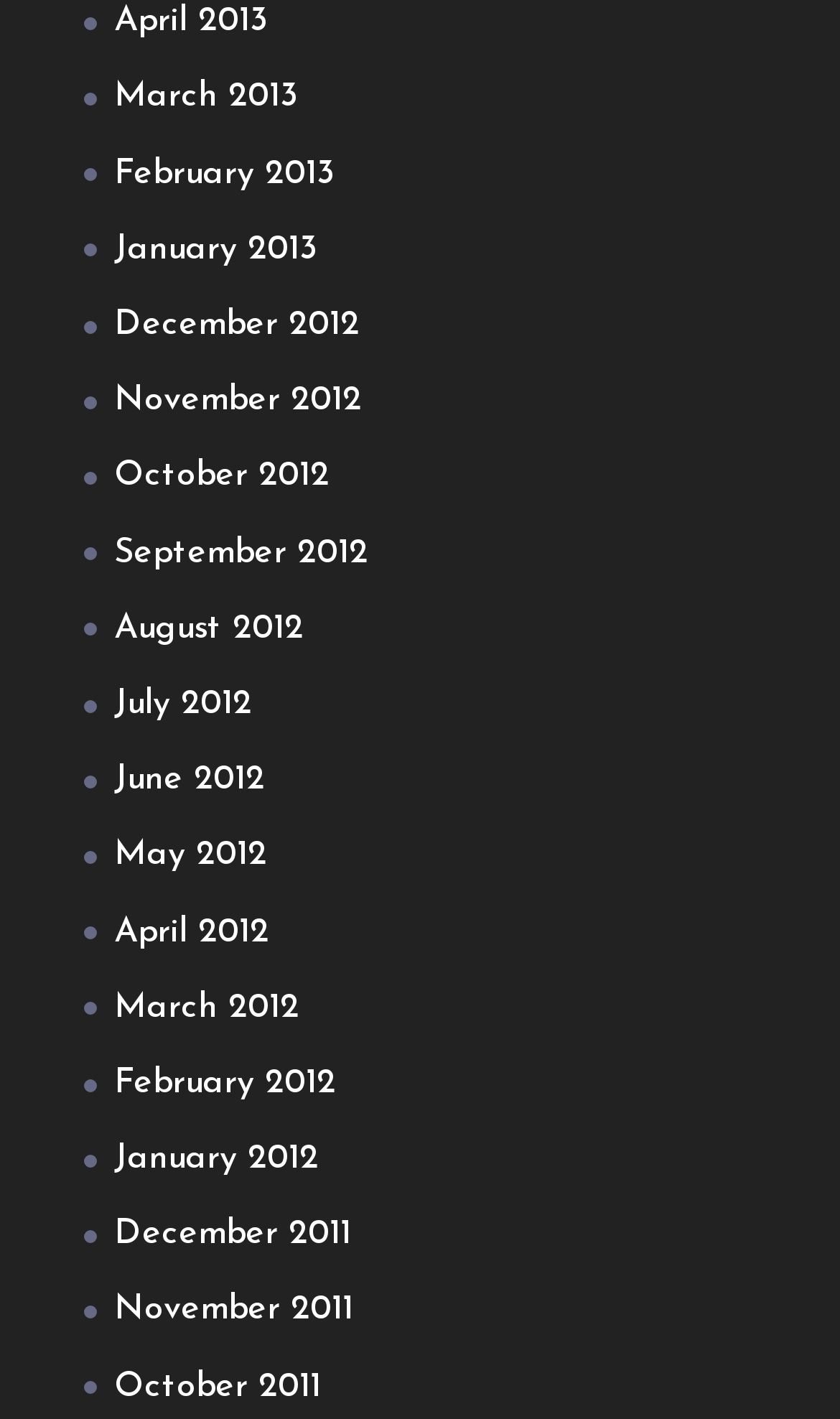What is the earliest month listed?
Using the image provided, answer with just one word or phrase.

December 2011